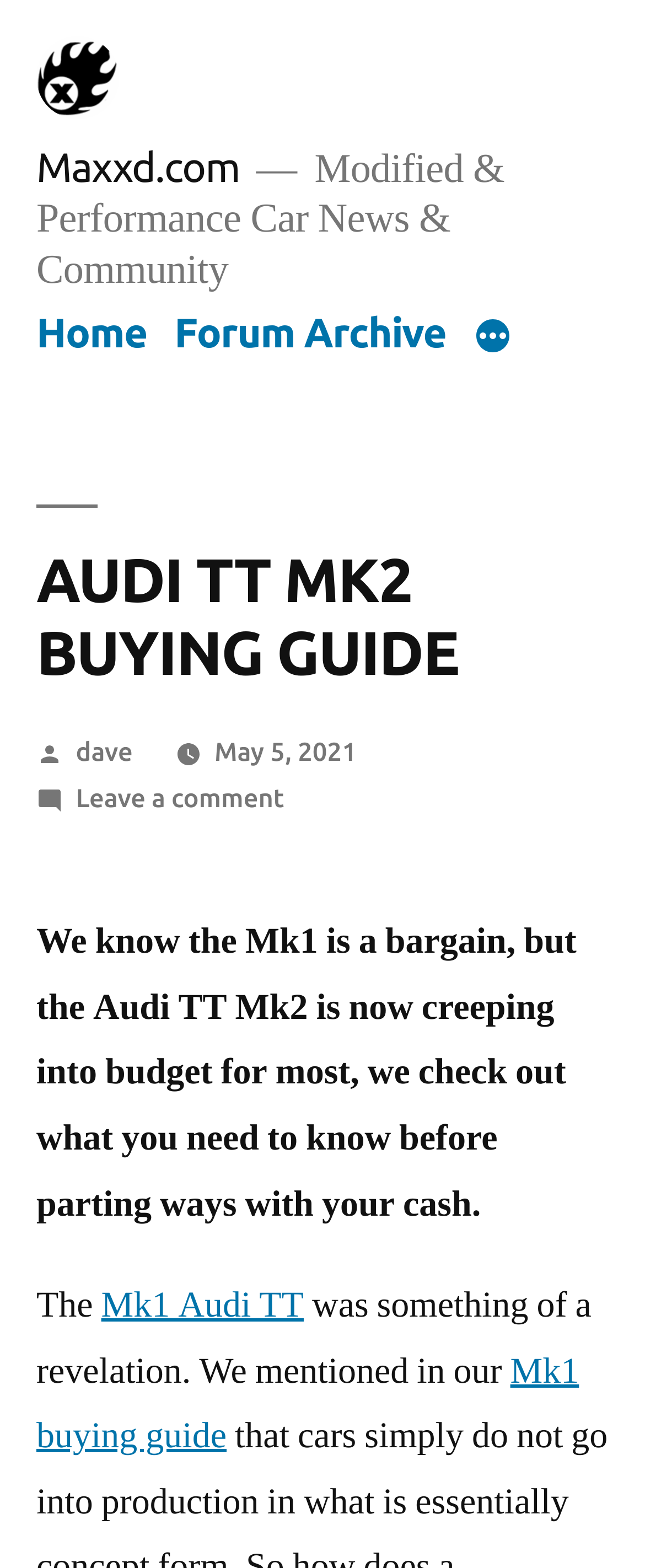Summarize the webpage comprehensively, mentioning all visible components.

The webpage is about an Audi TT Mk2 buying guide. At the top left, there is a link to "Maxxd.com" accompanied by an image with the same name. Below this, there is another link to "Maxxd.com" followed by a static text describing the website as a "Modified & Performance Car News & Community" site.

To the right of these elements, there is a navigation menu labeled as "Top menu" containing links to "Home" and "Forum Archive", as well as a button labeled "More" that has a popup menu.

Below the navigation menu, there is a header section with a heading that reads "AUDI TT MK2 BUYING GUIDE". This is followed by a section with text that reads "Posted by" and a link to the author "dave", as well as a link to the date "May 5, 2021". There is also a link to leave a comment on the article.

The main content of the webpage starts below this section, with a paragraph of text that discusses the Audi TT Mk2 and its affordability. The text is divided into several sections, with links to related articles, such as the "Mk1 Audi TT" and "Mk1 buying guide".